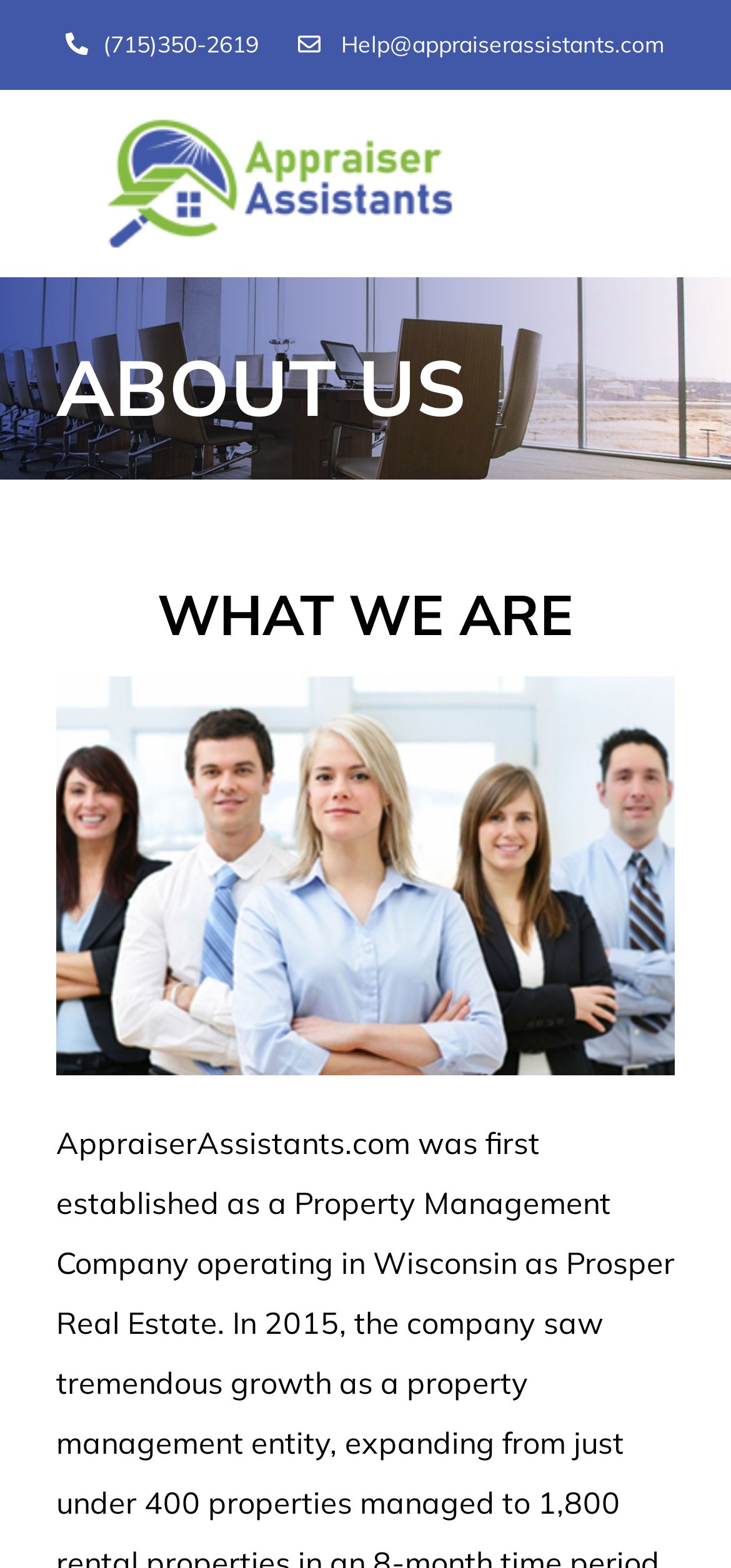Show the bounding box coordinates of the element that should be clicked to complete the task: "Go to the client login page".

[0.0, 0.179, 1.0, 0.257]